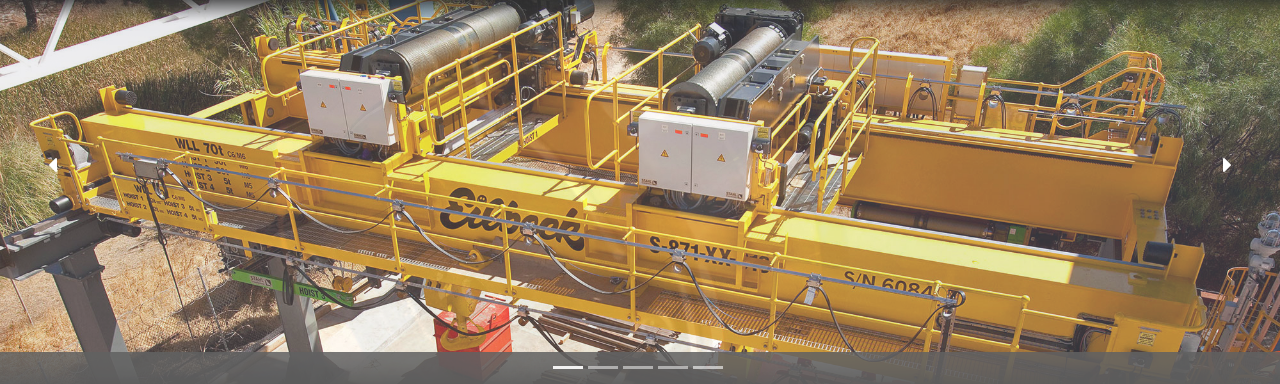Please provide a one-word or short phrase answer to the question:
How many hoists does the crane have?

Dual